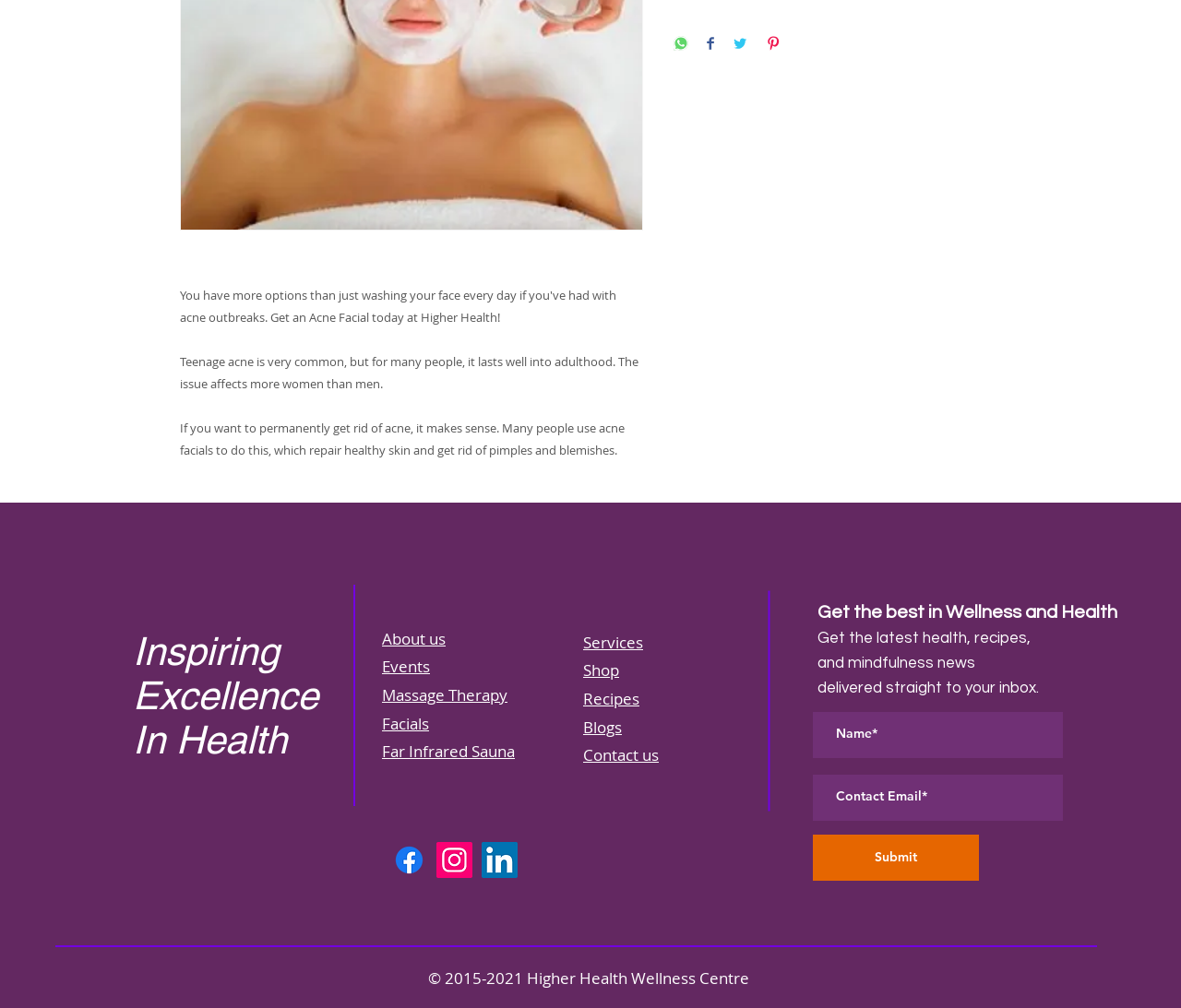Identify the bounding box of the UI element described as follows: "aria-label="Contact Email*" name="email" placeholder="Contact Email*"". Provide the coordinates as four float numbers in the range of 0 to 1 [left, top, right, bottom].

[0.688, 0.768, 0.9, 0.814]